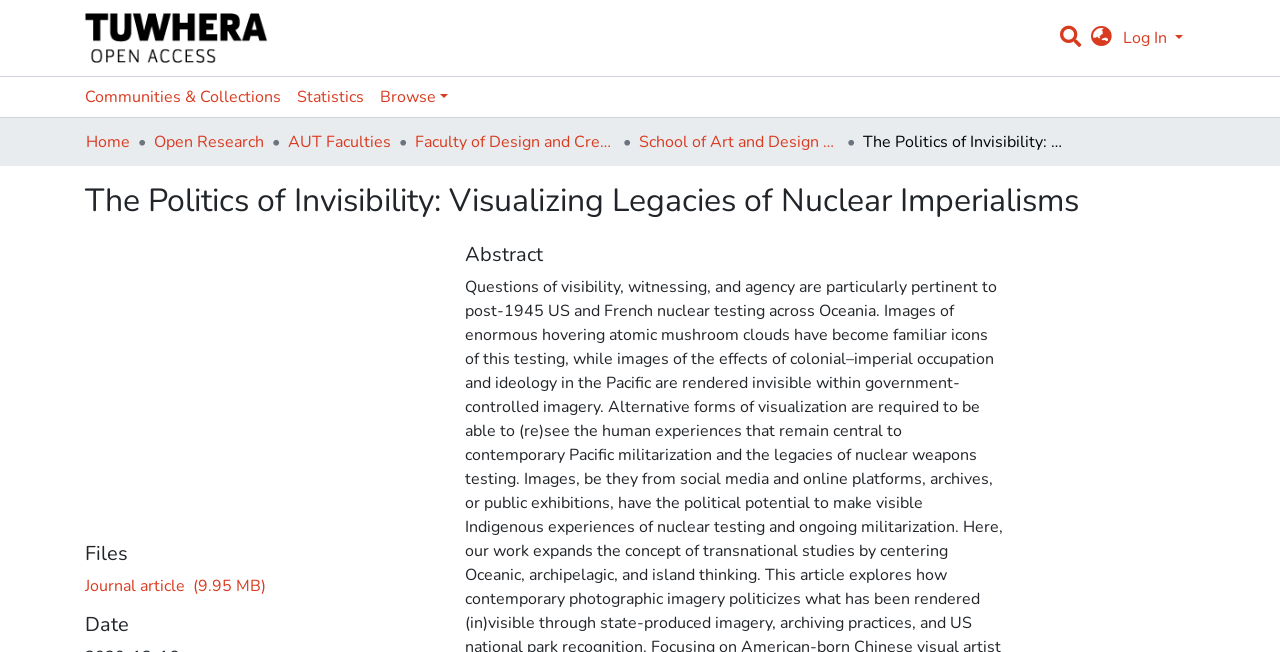Identify the bounding box coordinates for the element you need to click to achieve the following task: "Log in to the system". The coordinates must be four float values ranging from 0 to 1, formatted as [left, top, right, bottom].

[0.874, 0.041, 0.927, 0.075]